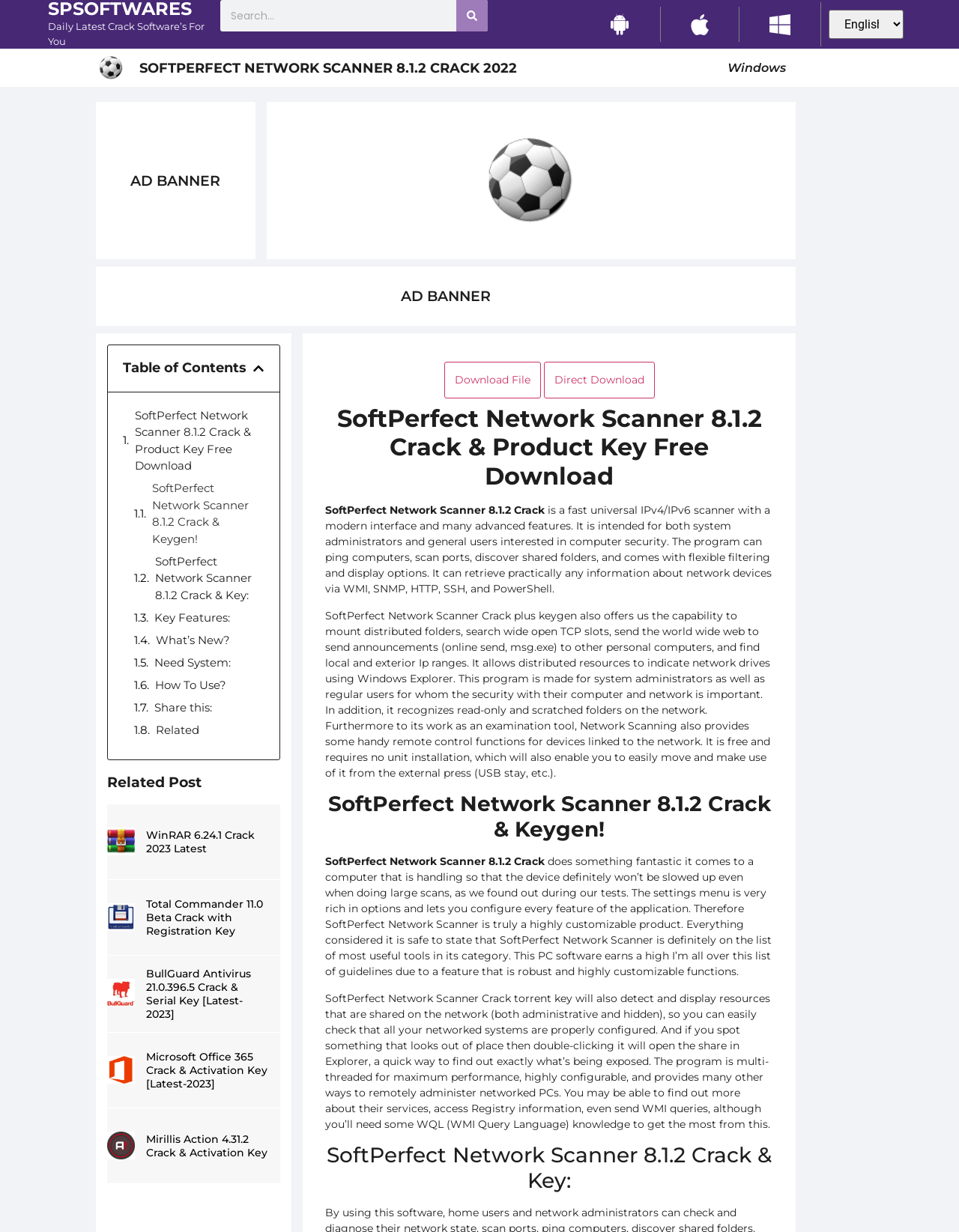What is the version of the software being described?
Look at the screenshot and give a one-word or phrase answer.

8.1.2